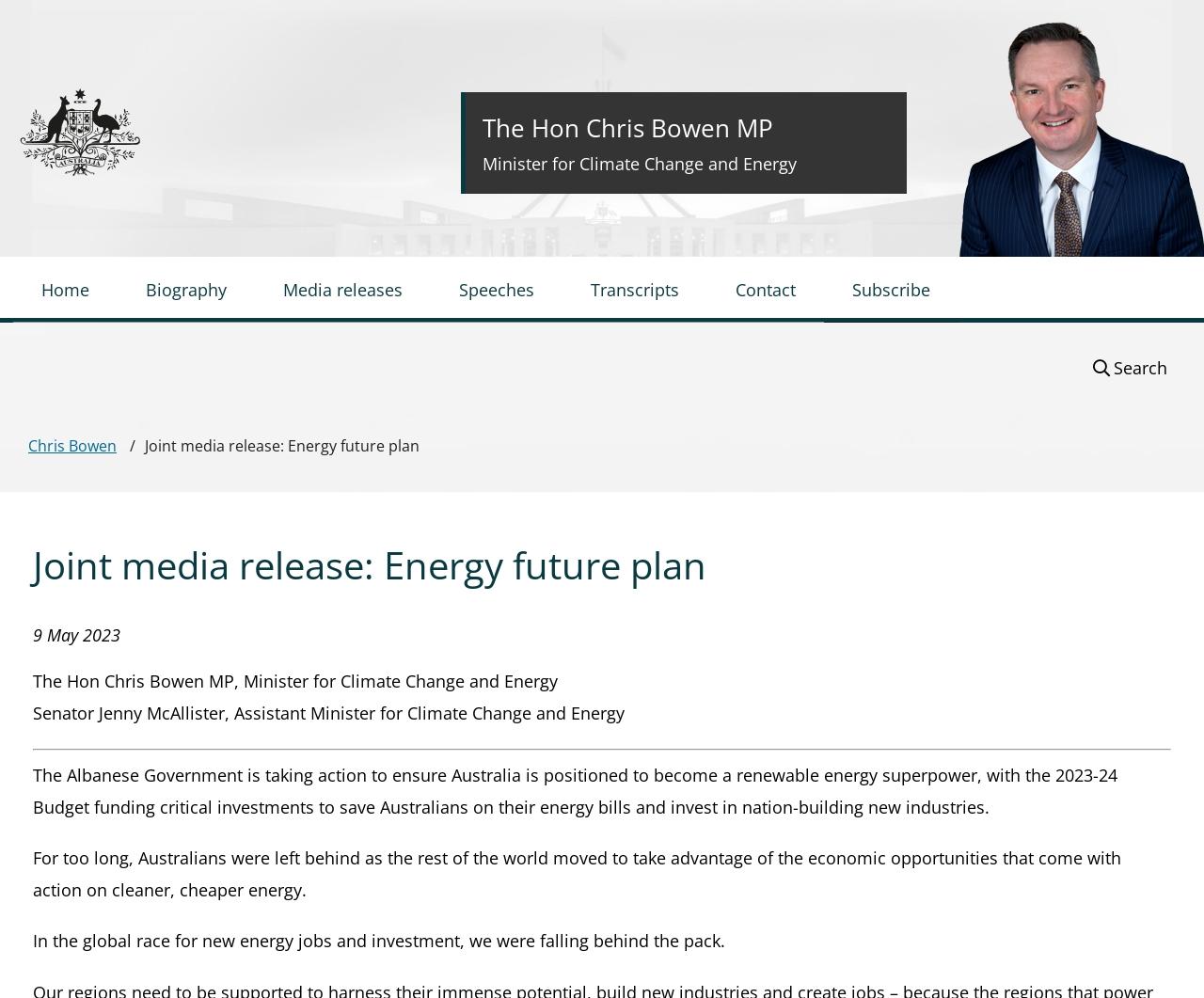Using a single word or phrase, answer the following question: 
What is the main topic of the joint media release?

Energy future plan